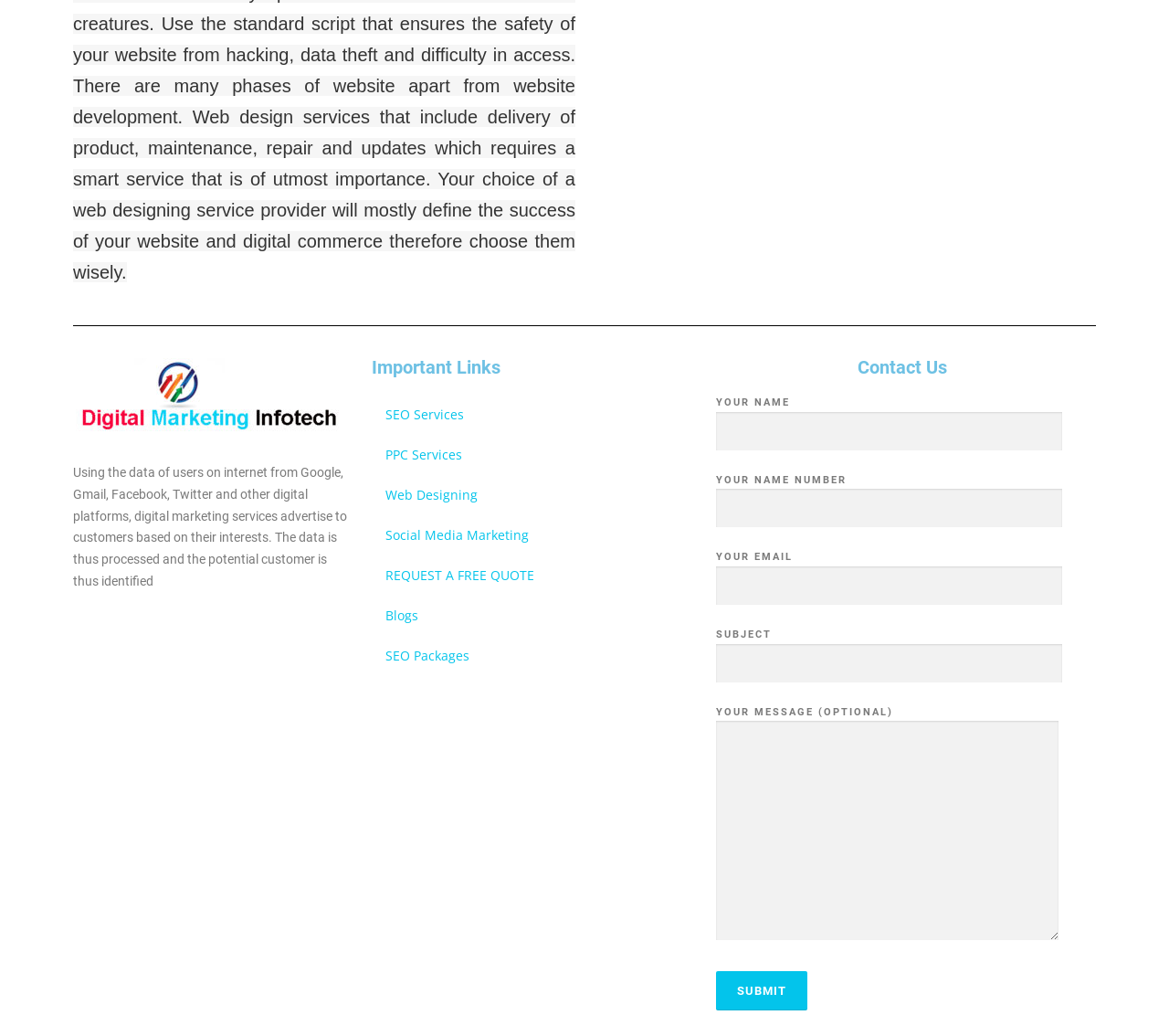Respond with a single word or phrase to the following question:
What is the purpose of the contact form?

to request a quote or contact the company